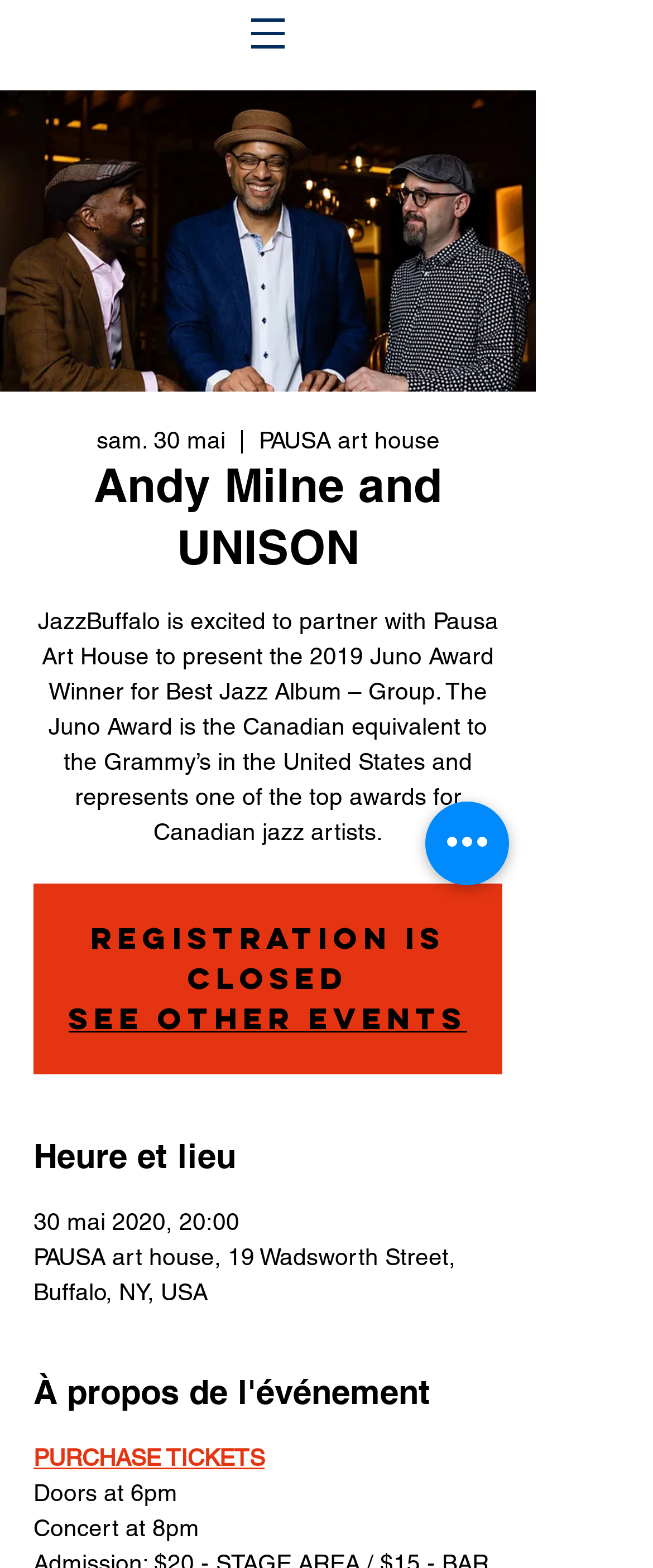What is the name of the partner organization of JazzBuffalo? Analyze the screenshot and reply with just one word or a short phrase.

Pausa Art House